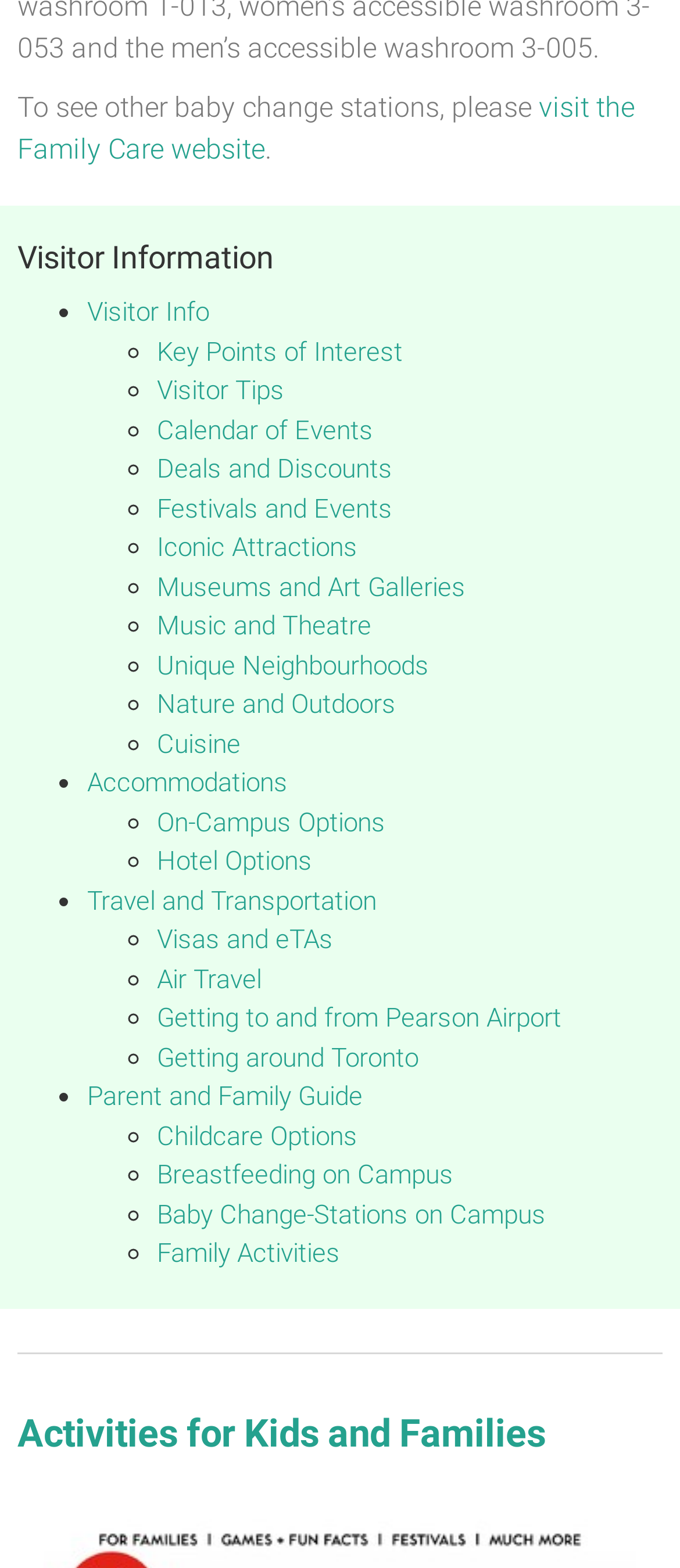Please find the bounding box coordinates of the section that needs to be clicked to achieve this instruction: "view Visitor Info".

[0.128, 0.189, 0.308, 0.209]